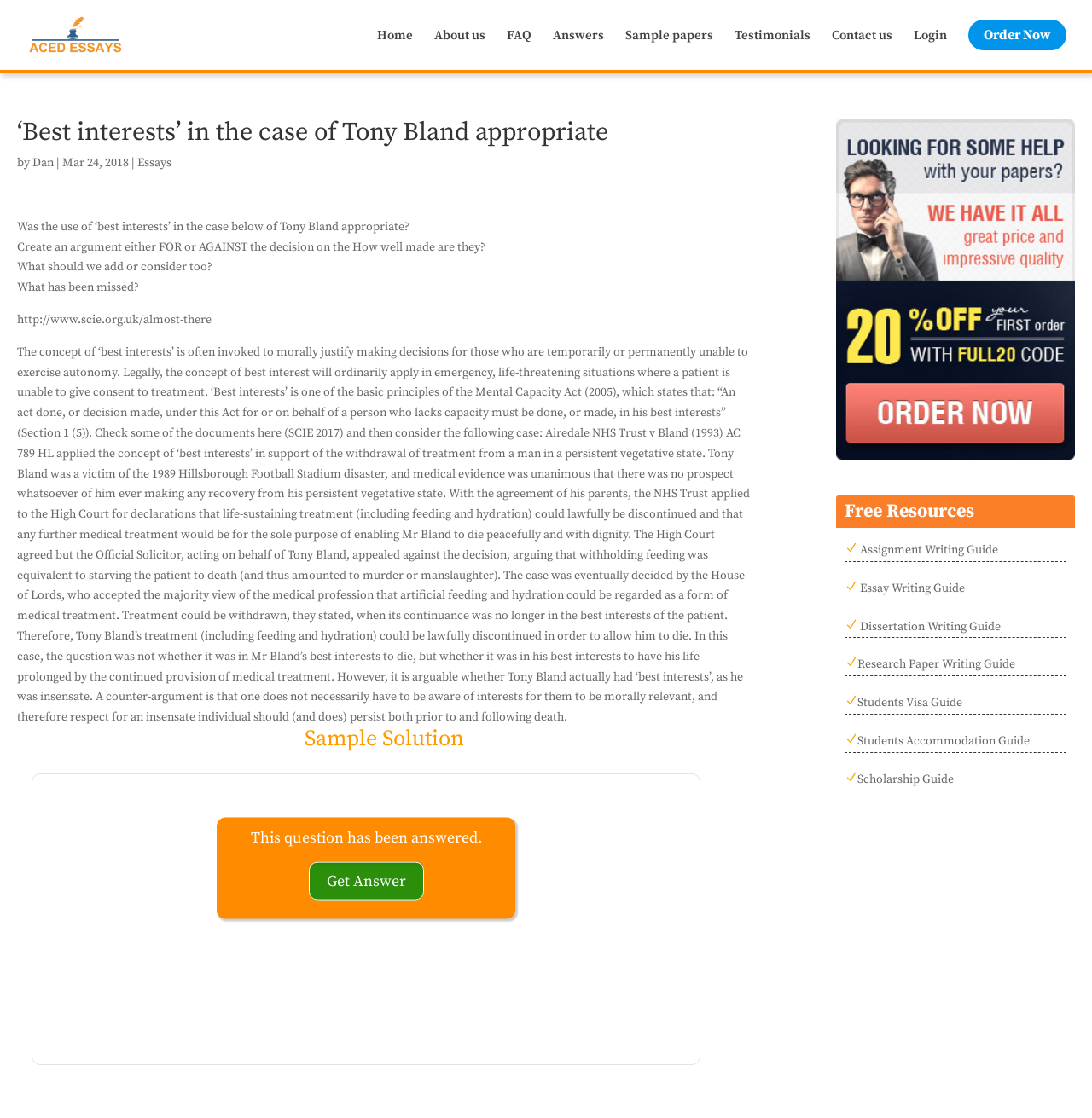Detail the various sections and features of the webpage.

This webpage is about a case study on the use of "best interests" in the case of Tony Bland, a victim of the 1989 Hillsborough Football Stadium disaster. The page is divided into several sections. At the top, there is a navigation bar with links to "Home", "About us", "FAQ", "Answers", "Sample papers", "Testimonials", "Contact us", "Login", and "Order Now". Below the navigation bar, there is a heading that reads "'Best interests' in the case of Tony Bland appropriate". 

To the right of the heading, there is a section with the author's name, "Dan", and the date "Mar 24, 2018". Below this section, there are three paragraphs of text that pose questions about the case, including "Was the use of ‘best interests’ in the case below of Tony Bland appropriate?" and "Create an argument either FOR or AGAINST the decision on the How well made are they?". 

The main content of the page is a lengthy article that discusses the concept of "best interests" in the context of the Mental Capacity Act (2005) and its application in the case of Tony Bland. The article cites a court case, Airedale NHS Trust v Bland (1993), and explores the ethical implications of withdrawing life-sustaining treatment from a patient in a persistent vegetative state. 

Below the article, there is a section with a heading "Sample Solution" and a link to "Get Answer". To the right of this section, there is a column with links to free resources, including guides on assignment writing, essay writing, dissertation writing, research paper writing, students visa, students accommodation, and scholarship.